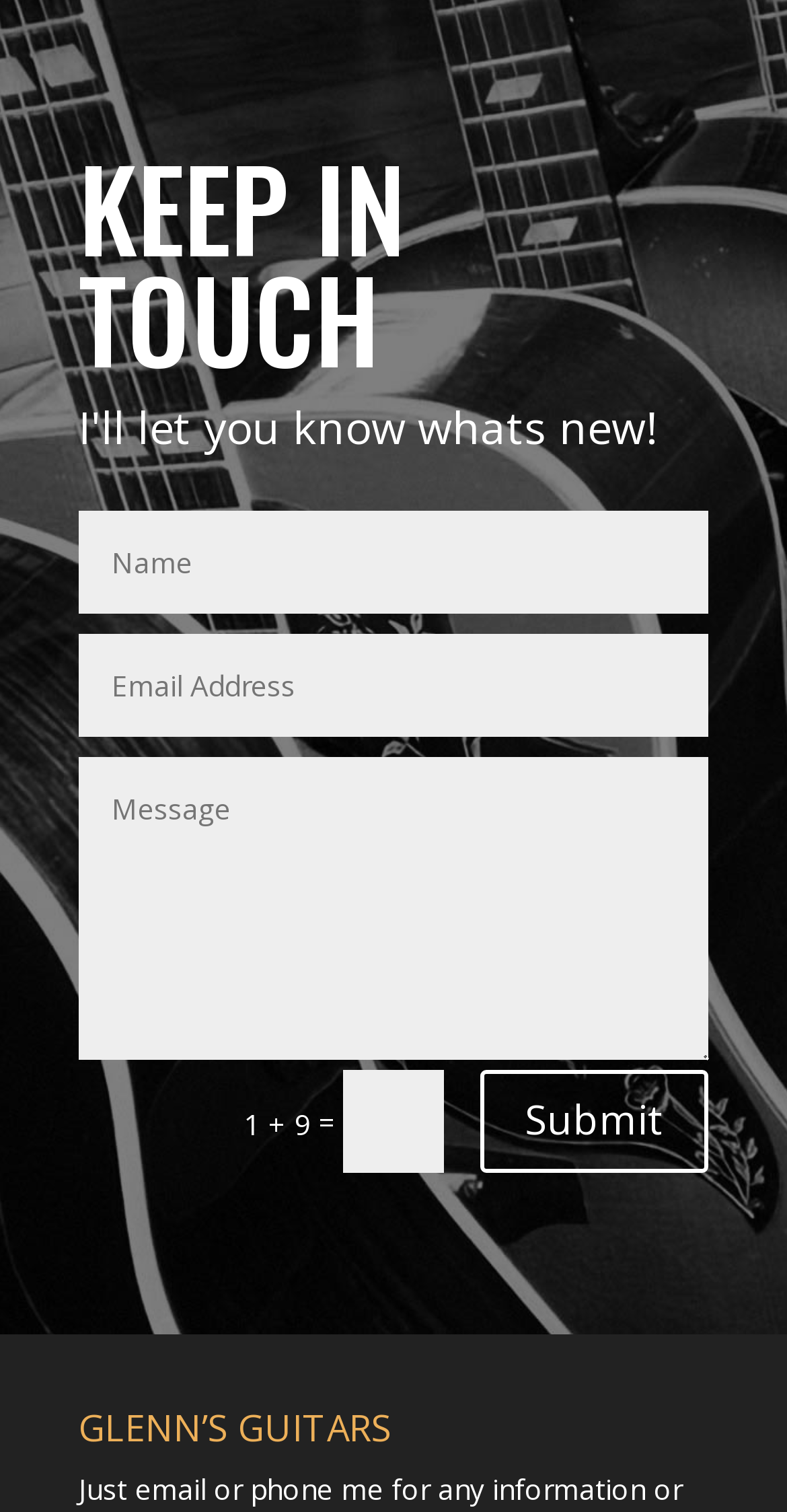Provide a brief response to the question below using one word or phrase:
What is the purpose of the three textboxes?

To input information